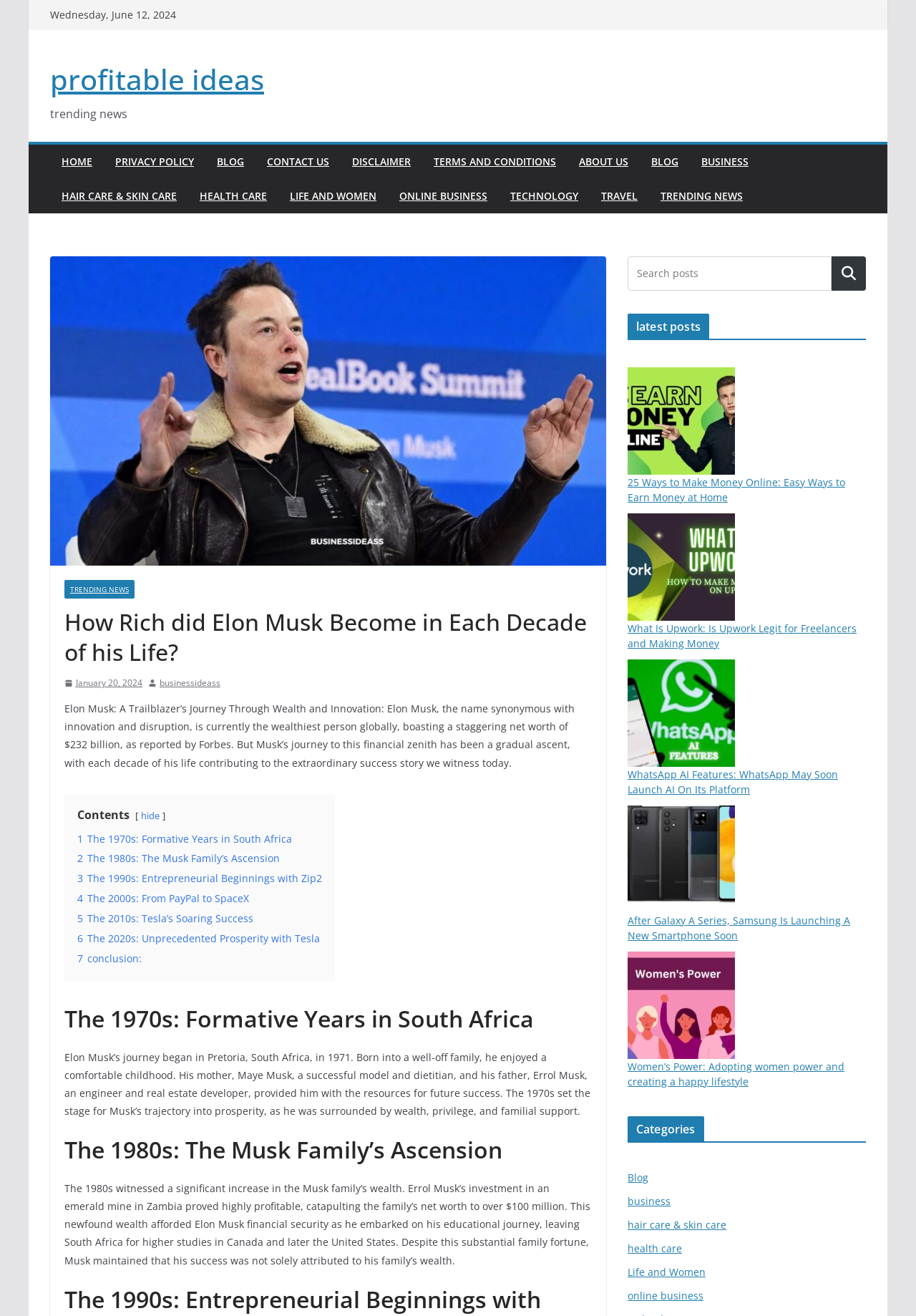How many links are there in the main navigation menu?
Please respond to the question with as much detail as possible.

I counted the links in the main navigation menu and found 11 links, including 'HOME', 'PRIVACY POLICY', 'BLOG', 'CONTACT US', 'DISCLAIMER', 'TERMS AND CONDITIONS', 'ABOUT US', 'BUSINESS', 'HAIR CARE & SKIN CARE', 'HEALTH CARE', and 'LIFE AND WOMEN'.